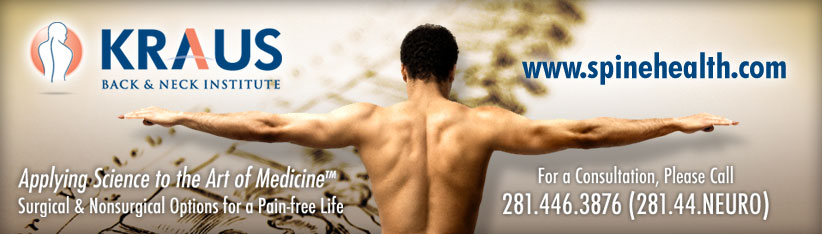What treatment options are available?
Using the visual information, answer the question in a single word or phrase.

Surgical and nonsurgical